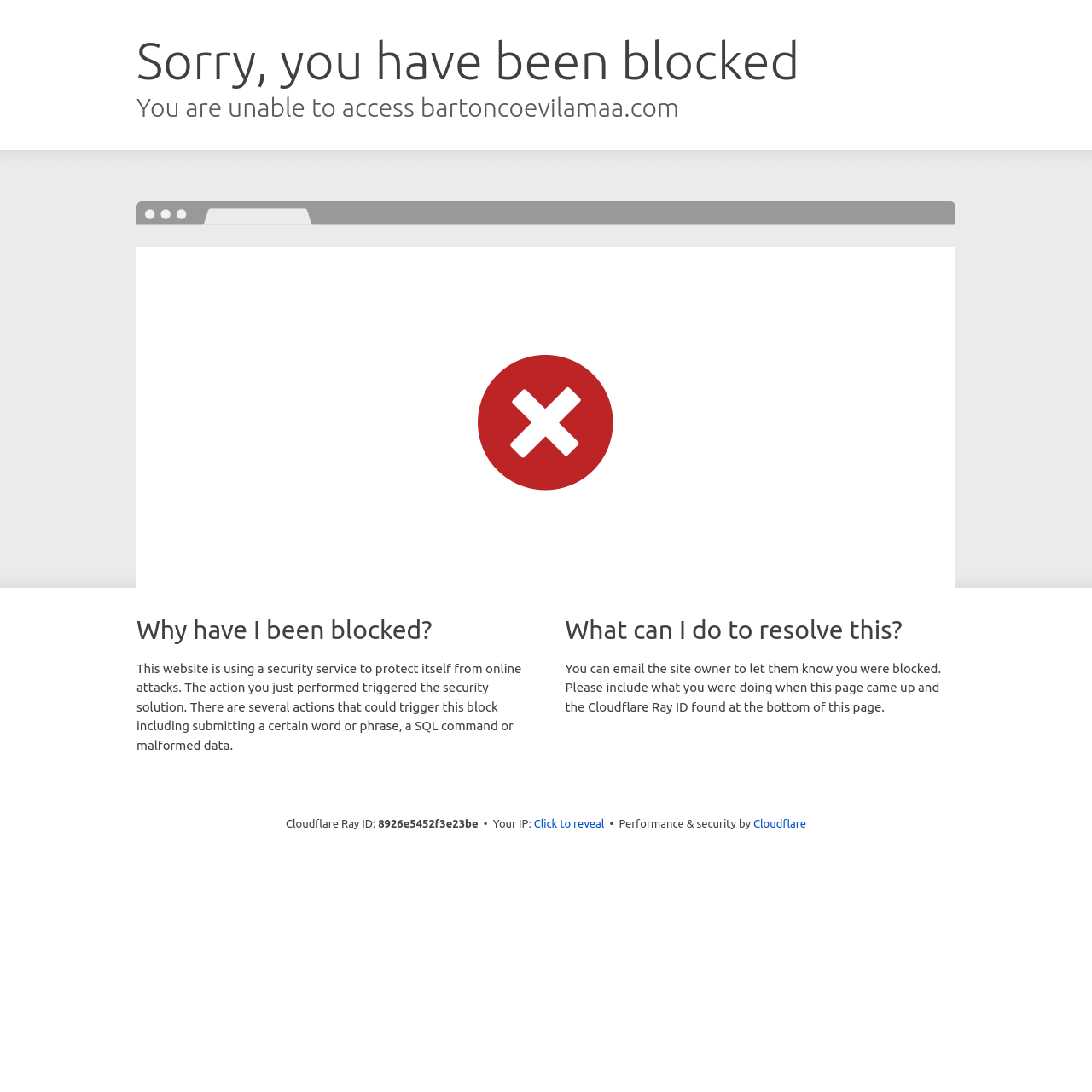Give an in-depth explanation of the webpage layout and content.

The webpage is a Cloudflare error page, indicating that the user's access to a website has been blocked due to a security issue. At the top of the page, there are two headings: "Sorry, you have been blocked" and "You are unable to access bartoncoevilamaa.com". 

Below these headings, there is a section with a heading "Why have I been blocked?" followed by a paragraph of text explaining the reason for the block, which includes submitting a certain word or phrase, a SQL command, or malformed data. 

To the right of this section, there is another section with a heading "What can I do to resolve this?" followed by a paragraph of text suggesting that the user can email the site owner to resolve the issue. 

At the bottom of the page, there is a section with information about the Cloudflare Ray ID, including the ID number "8926e5452f3e23be". Next to this, there is a button labeled "Click to reveal" that likely reveals the user's IP address. 

Finally, there is a line of text at the bottom of the page indicating that the website is using Cloudflare for performance and security, with a link to Cloudflare's website.